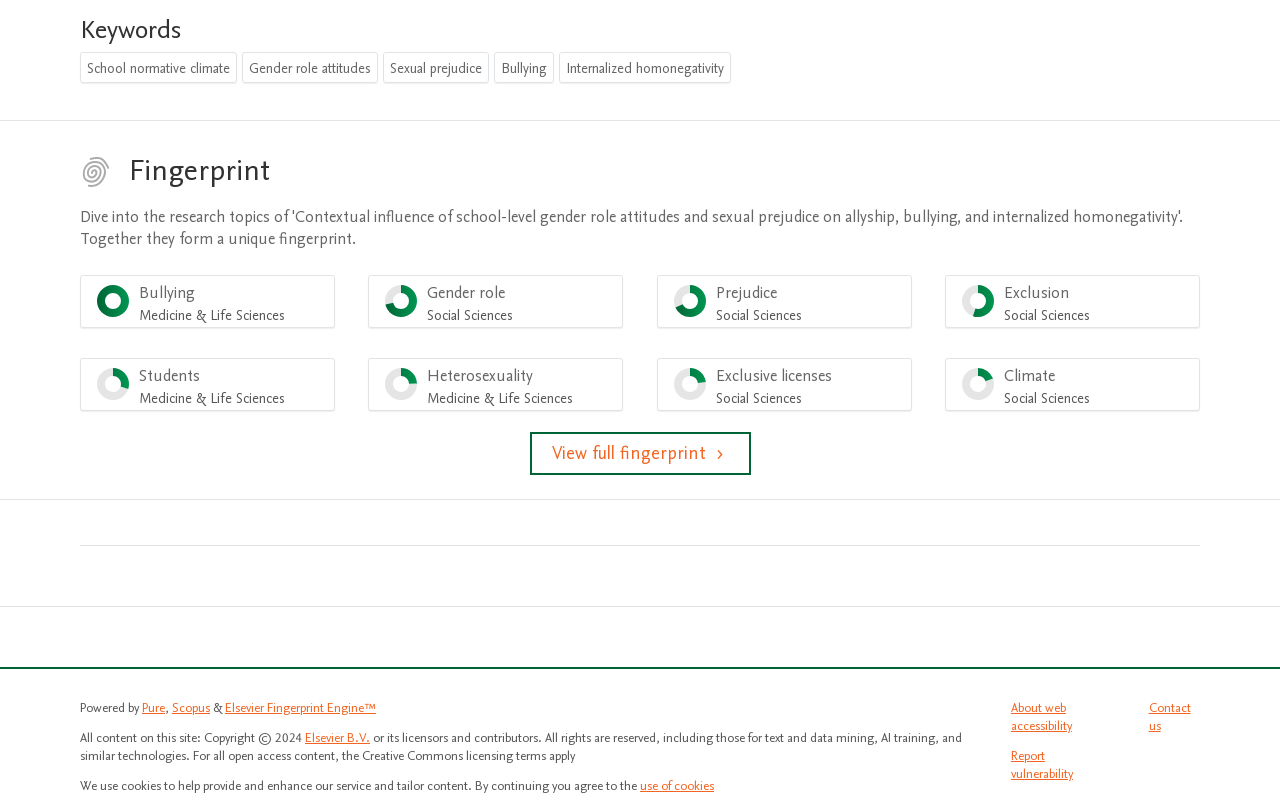Identify the bounding box coordinates of the section that should be clicked to achieve the task described: "Contact us".

[0.897, 0.864, 0.93, 0.908]